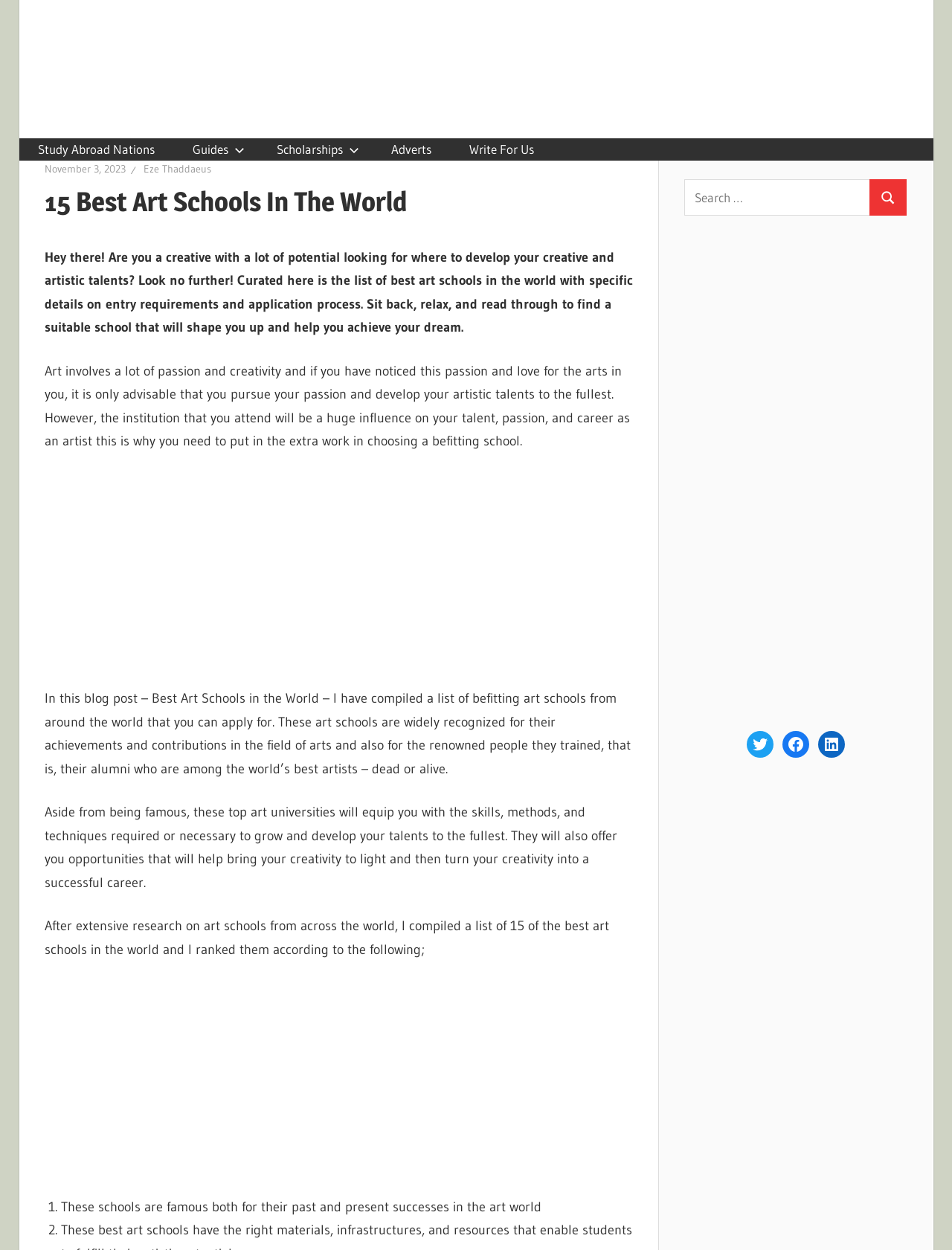What is the author's advice to artists?
Please provide a comprehensive answer based on the contents of the image.

The author advises artists to pursue their passion and develop their artistic talents to the fullest, suggesting that the institution they attend will have a significant influence on their talent, passion, and career as an artist.